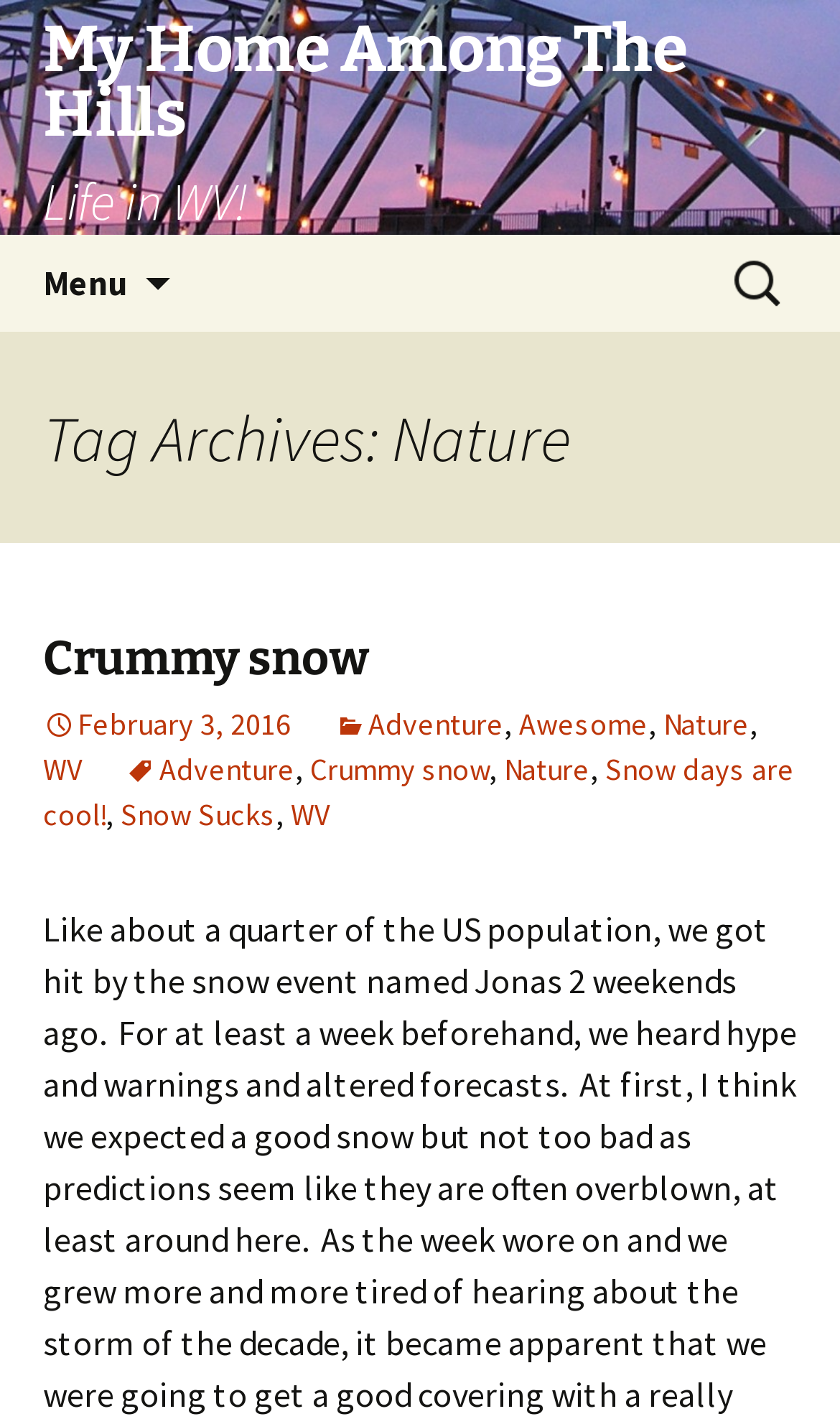Determine the bounding box coordinates for the clickable element required to fulfill the instruction: "Click on the 'My Home Among The Hills Life in WV!' link". Provide the coordinates as four float numbers between 0 and 1, i.e., [left, top, right, bottom].

[0.0, 0.0, 1.0, 0.165]